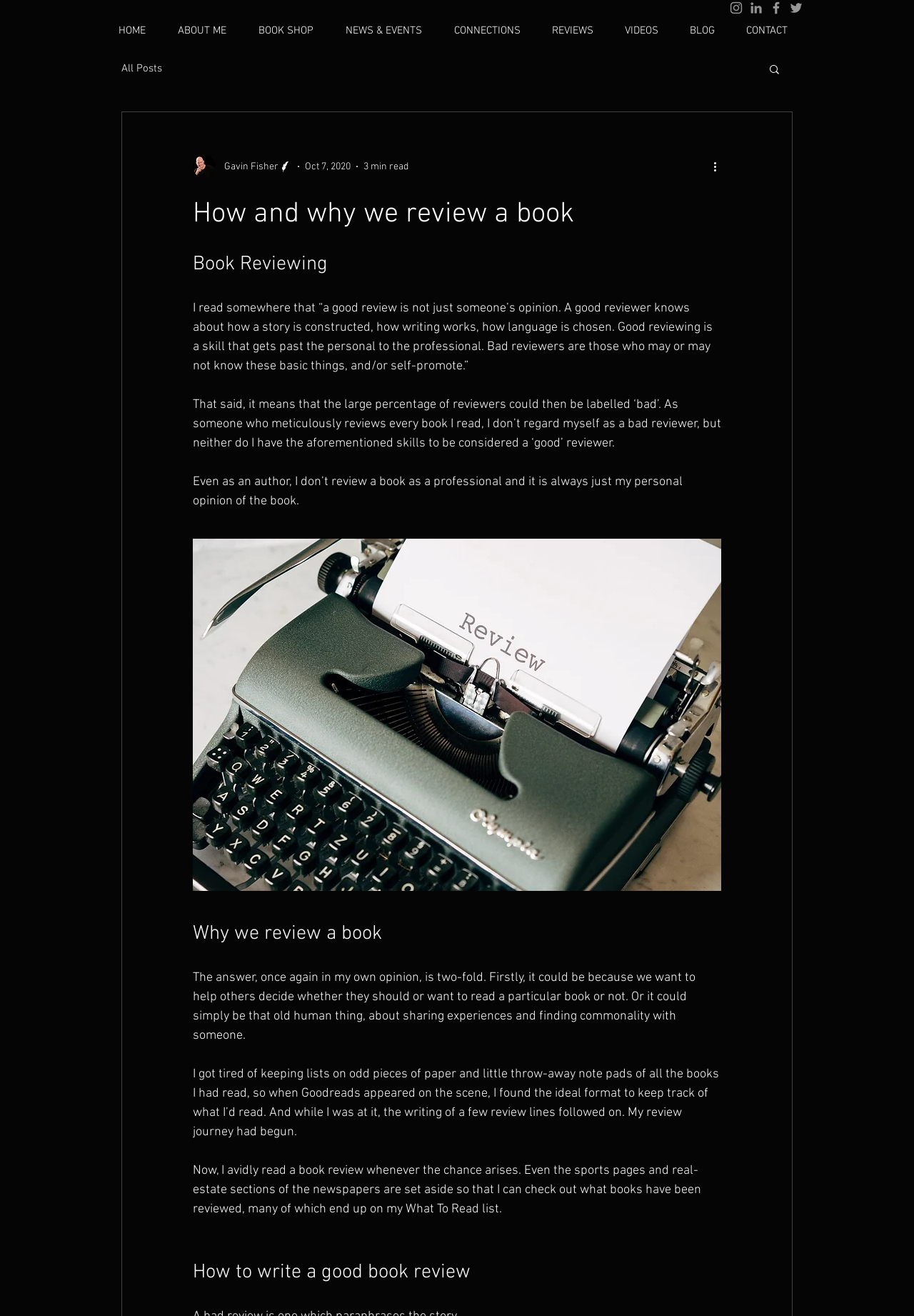Please find the bounding box coordinates (top-left x, top-left y, bottom-right x, bottom-right y) in the screenshot for the UI element described as follows: HOME

[0.117, 0.016, 0.182, 0.03]